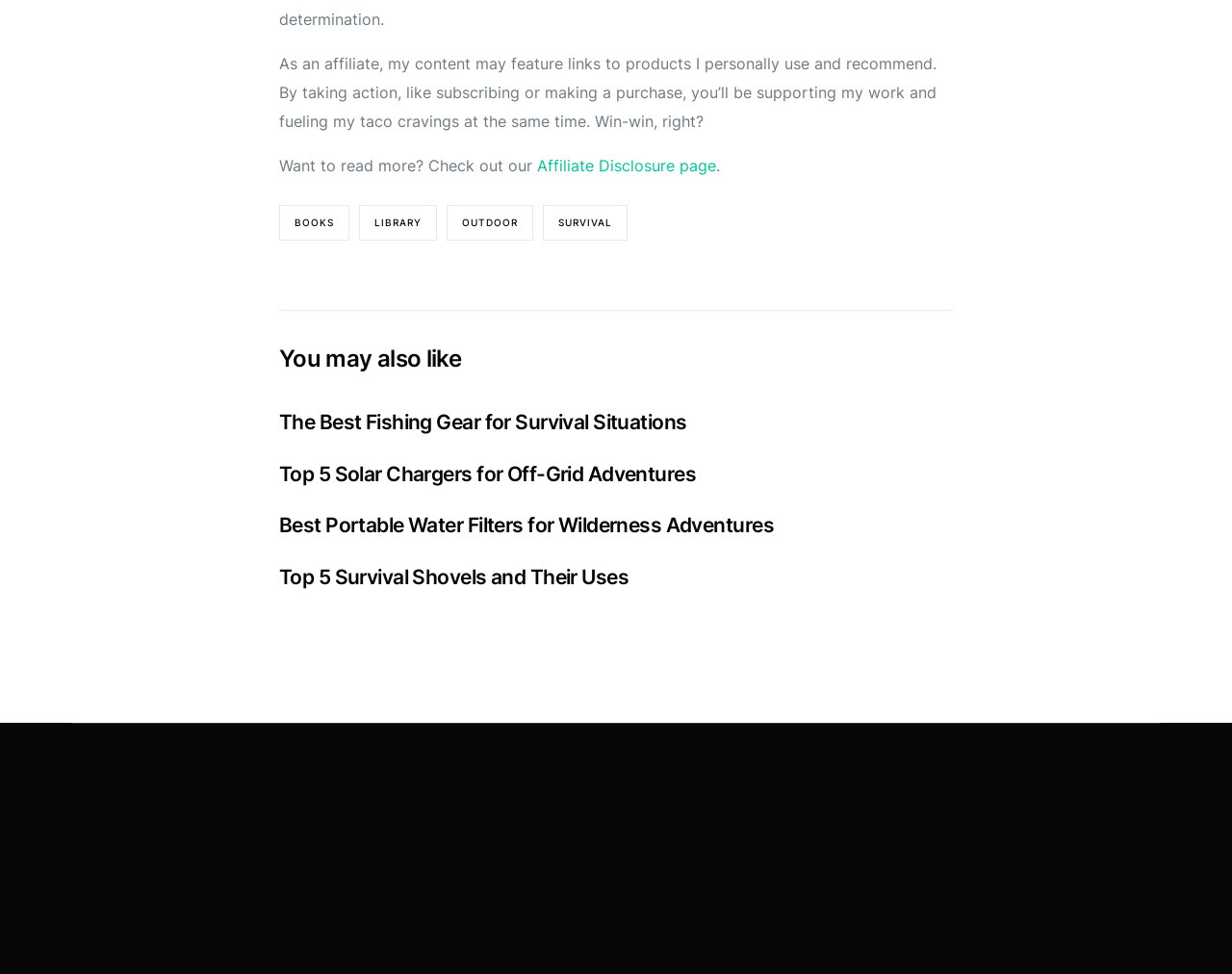Please find the bounding box coordinates of the section that needs to be clicked to achieve this instruction: "Read The Best Fishing Gear for Survival Situations".

[0.227, 0.421, 0.557, 0.445]